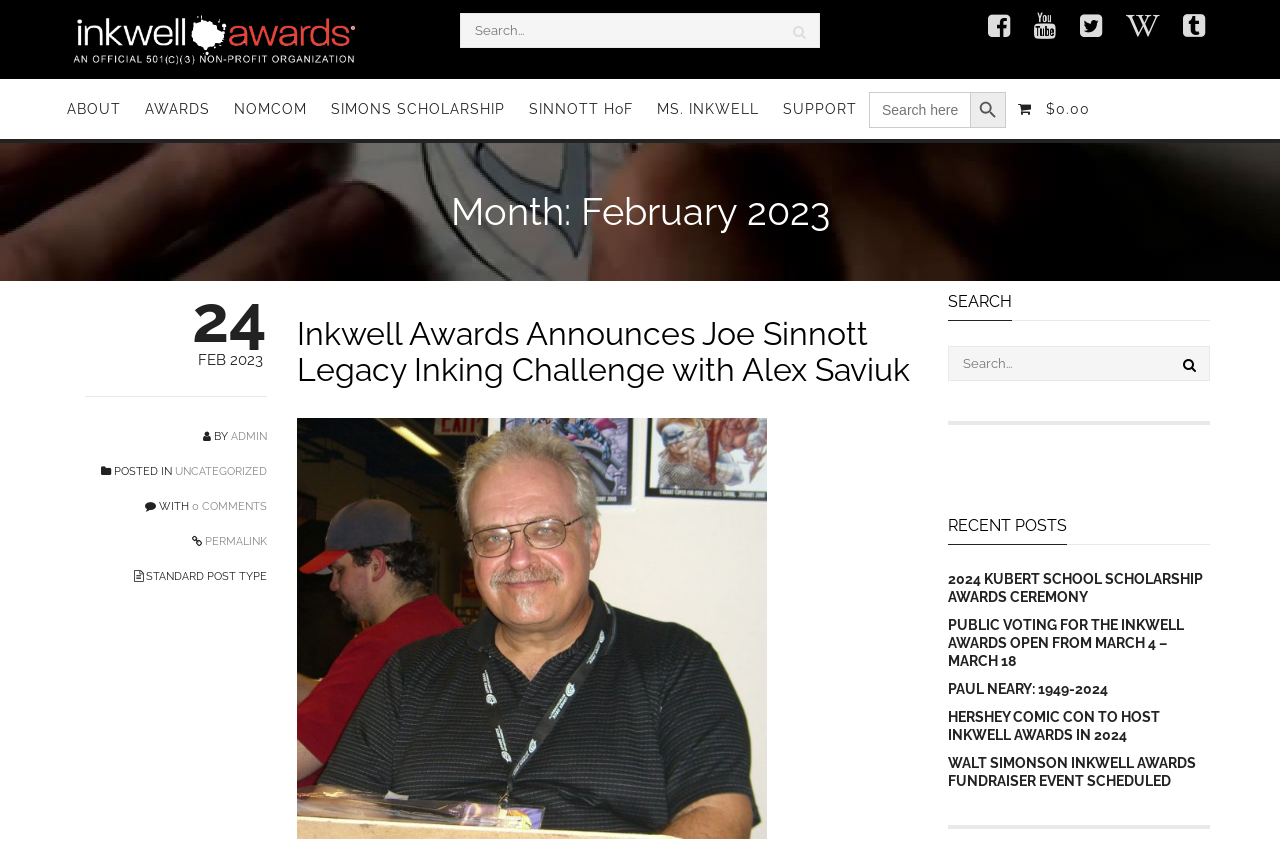Answer the question with a brief word or phrase:
What is the name of the inking challenge?

Joe Sinnott Legacy Inking Challenge